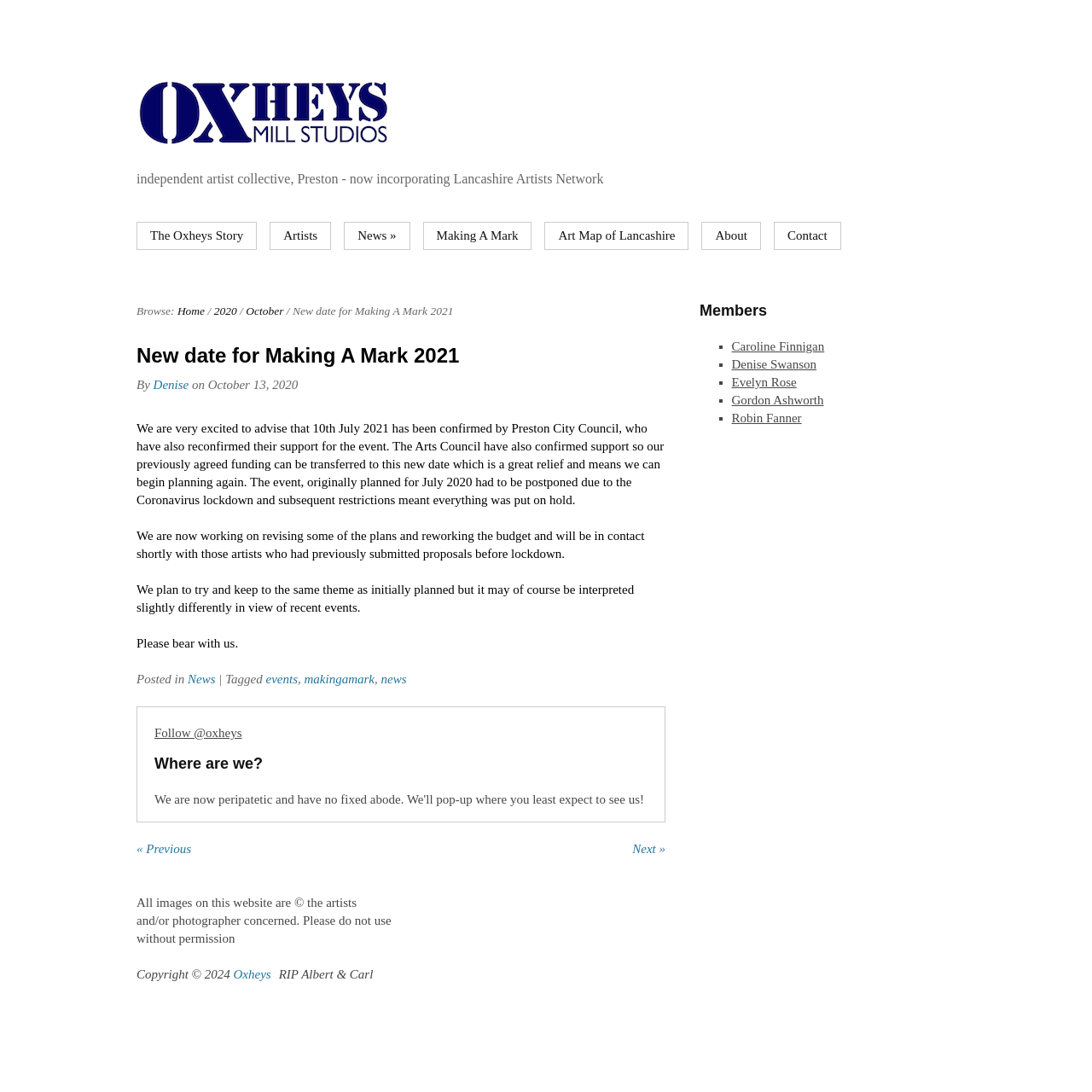Please find and provide the title of the webpage.

New date for Making A Mark 2021